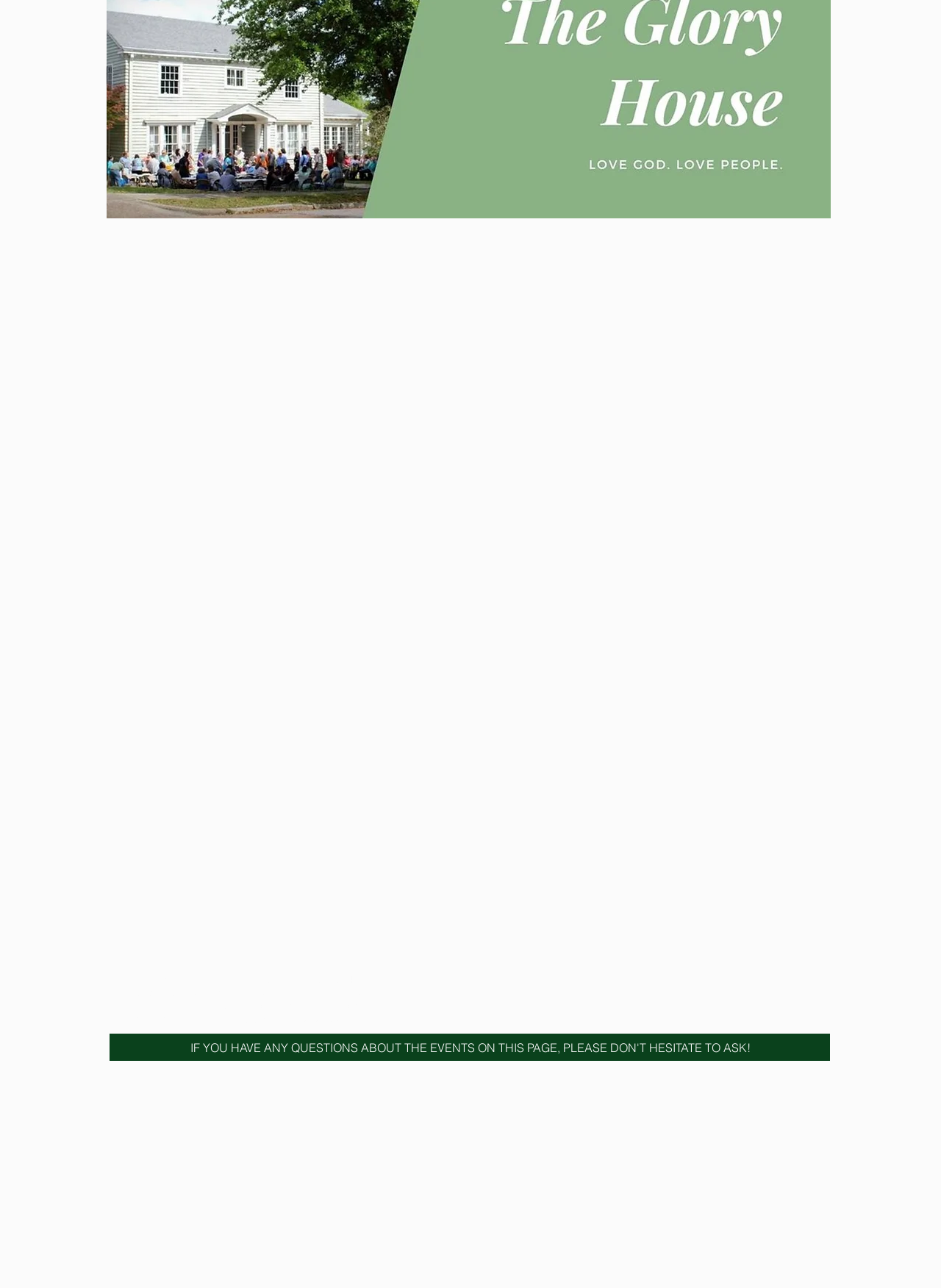Using the element description: "spiritualwarfarecamp.com", determine the bounding box coordinates for the specified UI element. The coordinates should be four float numbers between 0 and 1, [left, top, right, bottom].

[0.266, 0.776, 0.397, 0.786]